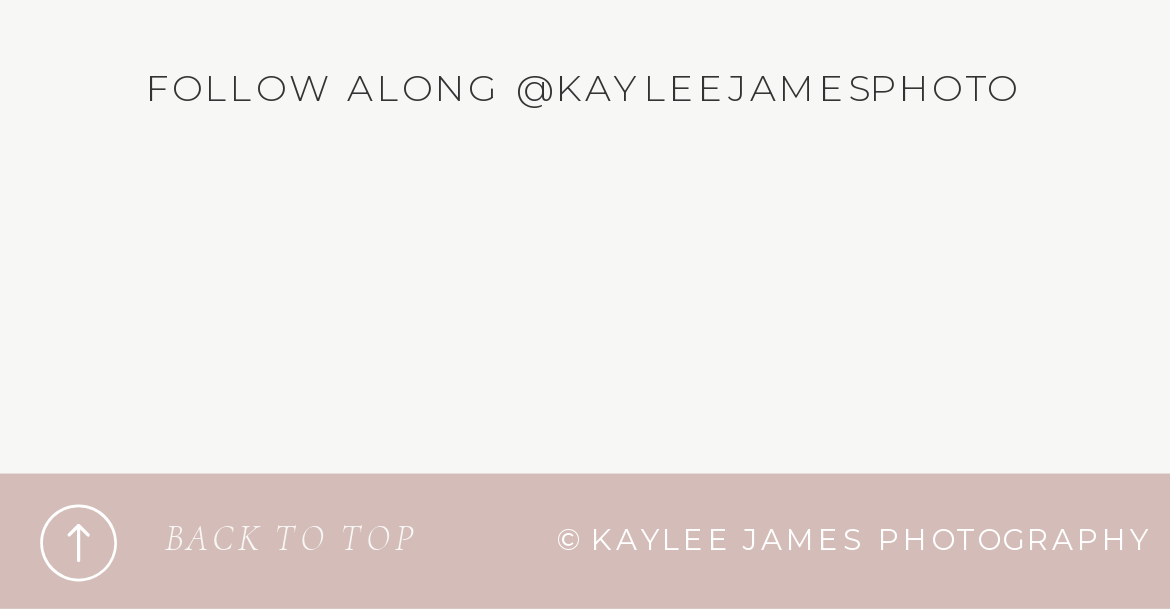What is the theme of the photo albums?
Provide an in-depth and detailed answer to the question.

The descriptions of the links and the images suggest that the photo albums are related to weddings. For example, one link says 'Before ➡️ After I’m simply *amazed* by brides who can stay in their heels all', which implies that the album is about a wedding.